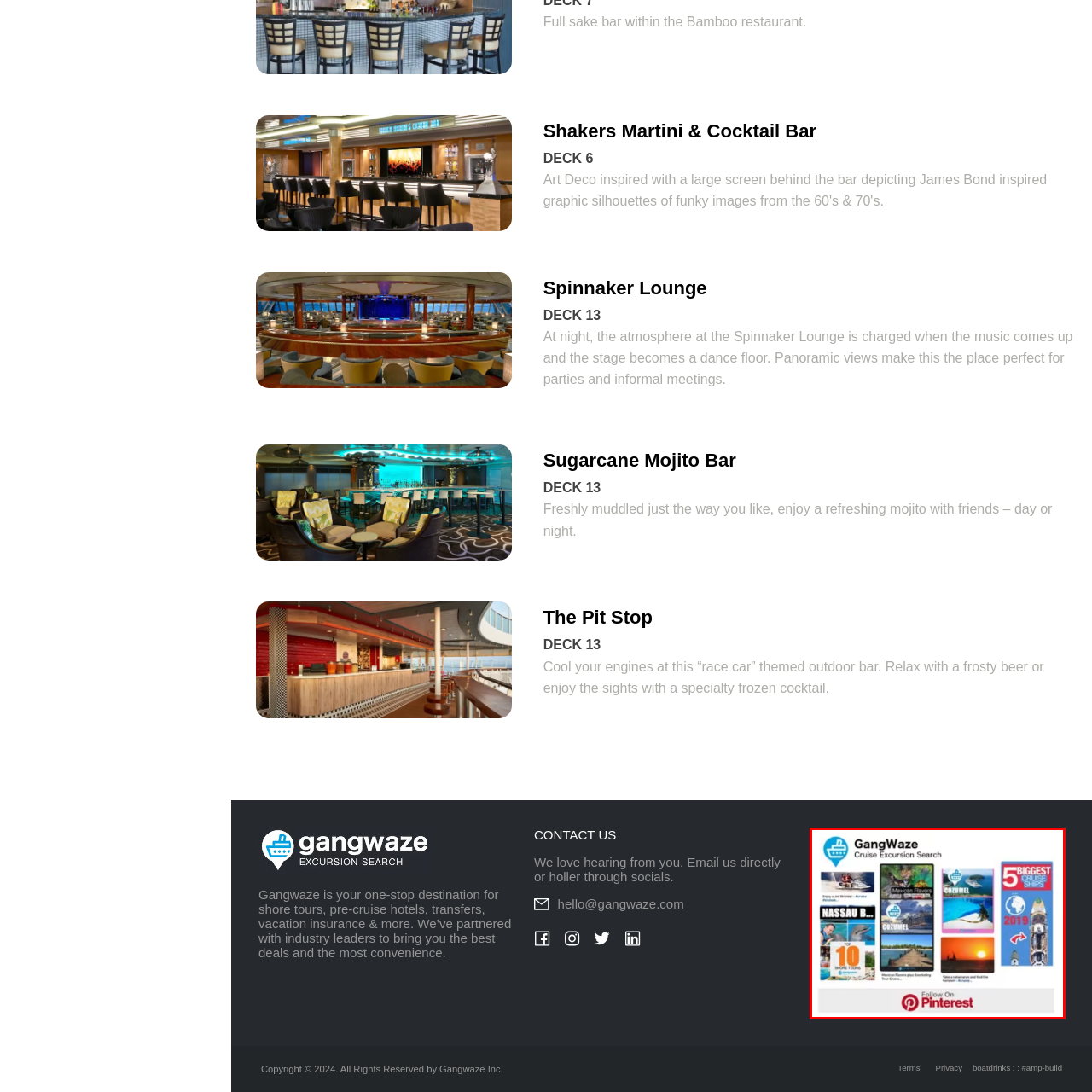Explain comprehensively what is shown in the image marked by the red outline.

The image features a promotional graphic for GangWaze, titled "Cruise Excursion Search." The design includes a collage of enticing visuals showcasing various cruise destinations and experiences. Prominent elements include vibrant images that highlight "Mexican Flavors" and scenic views of Cozumel, alongside engaging text about top excursion options. There is a section titled "5 Biggest Cruise Ships 2019," adding intrigue to potential travelers. The GangWaze logo is positioned at the top, emphasizing their services in cruise excursions. At the bottom, a call to action encourages viewers to "Follow On Pinterest," indicating a connection to more travel inspiration and ideas available on social media.